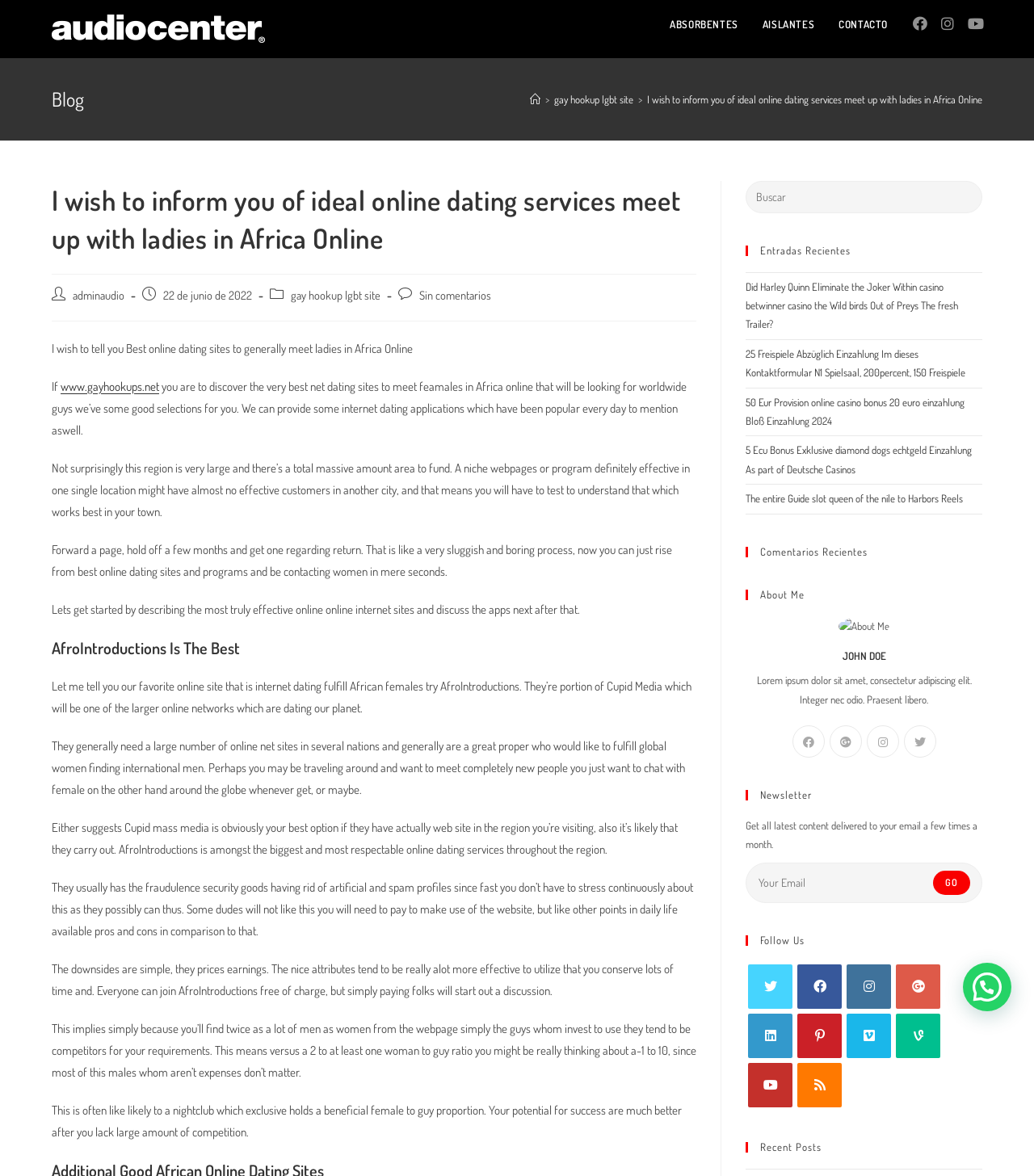Find the bounding box coordinates of the element to click in order to complete this instruction: "Follow on Twitter". The bounding box coordinates must be four float numbers between 0 and 1, denoted as [left, top, right, bottom].

[0.724, 0.82, 0.767, 0.858]